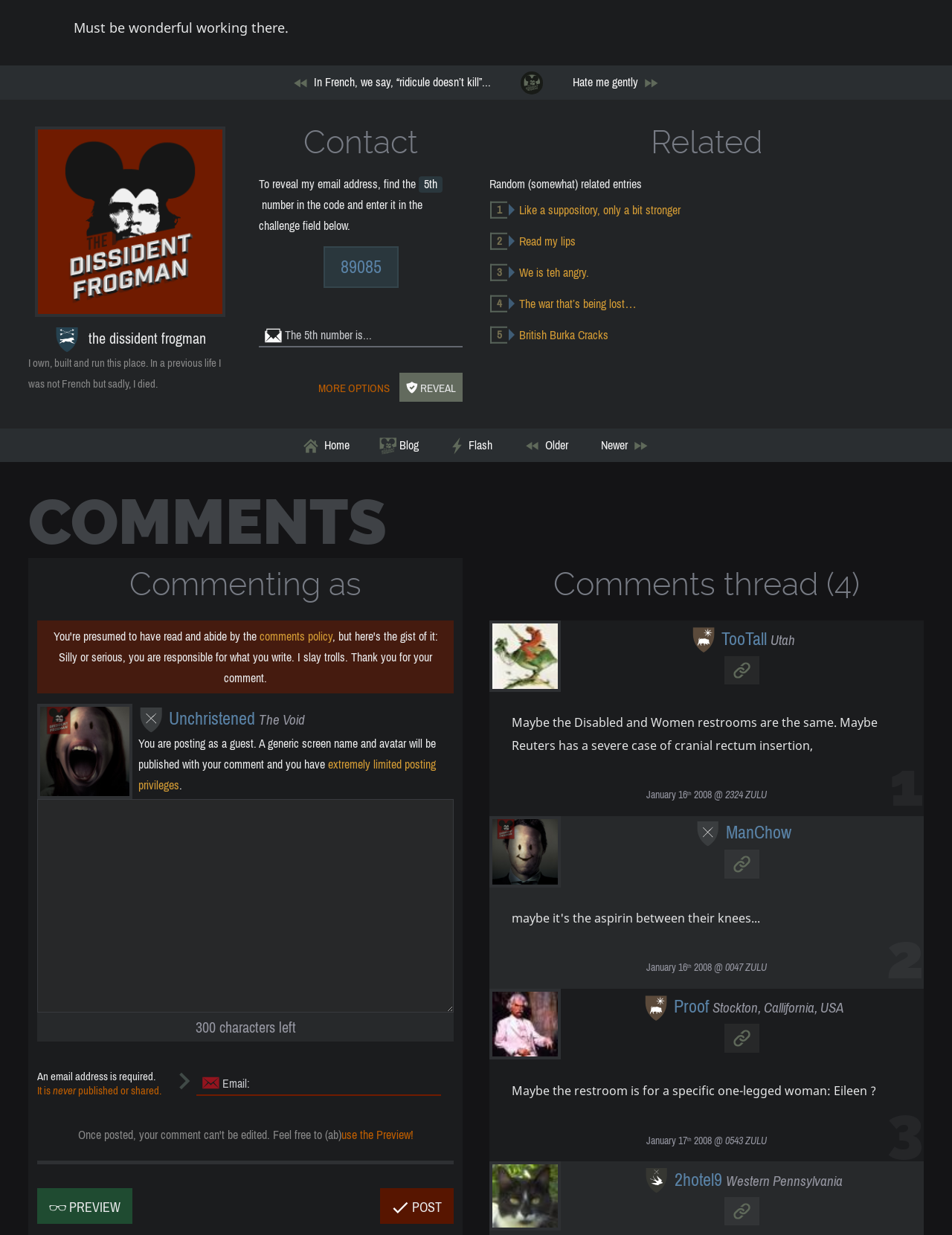Utilize the details in the image to give a detailed response to the question: How many comments are there in the comments thread?

The number of comments can be found in the heading element 'Comments thread (4)' which indicates that there are 4 comments in the thread.